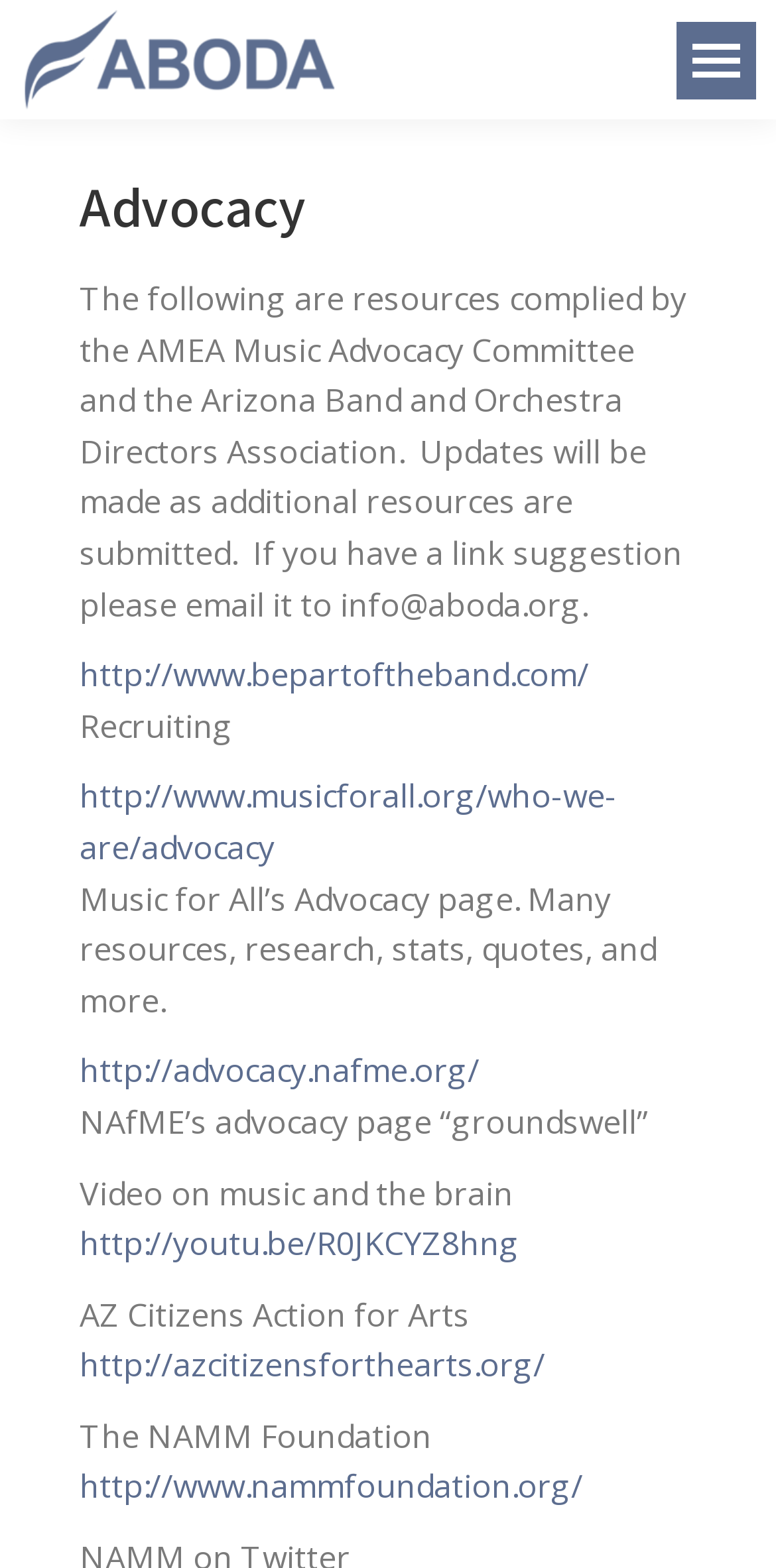Please identify the bounding box coordinates of the element's region that I should click in order to complete the following instruction: "Visit the Music for All’s Advocacy page". The bounding box coordinates consist of four float numbers between 0 and 1, i.e., [left, top, right, bottom].

[0.103, 0.494, 0.795, 0.554]